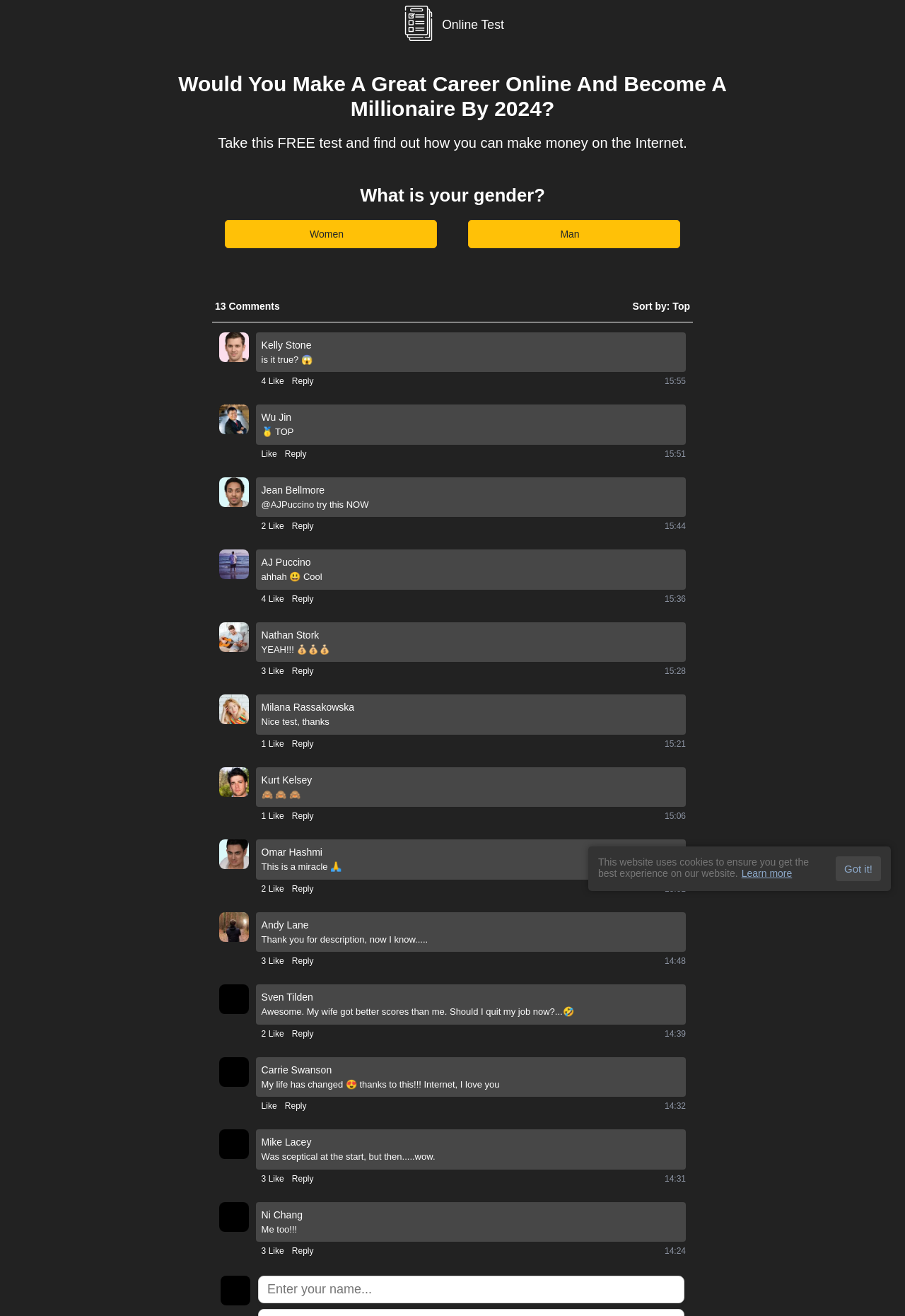Determine the bounding box coordinates for the UI element with the following description: "3 Like". The coordinates should be four float numbers between 0 and 1, represented as [left, top, right, bottom].

[0.289, 0.891, 0.314, 0.9]